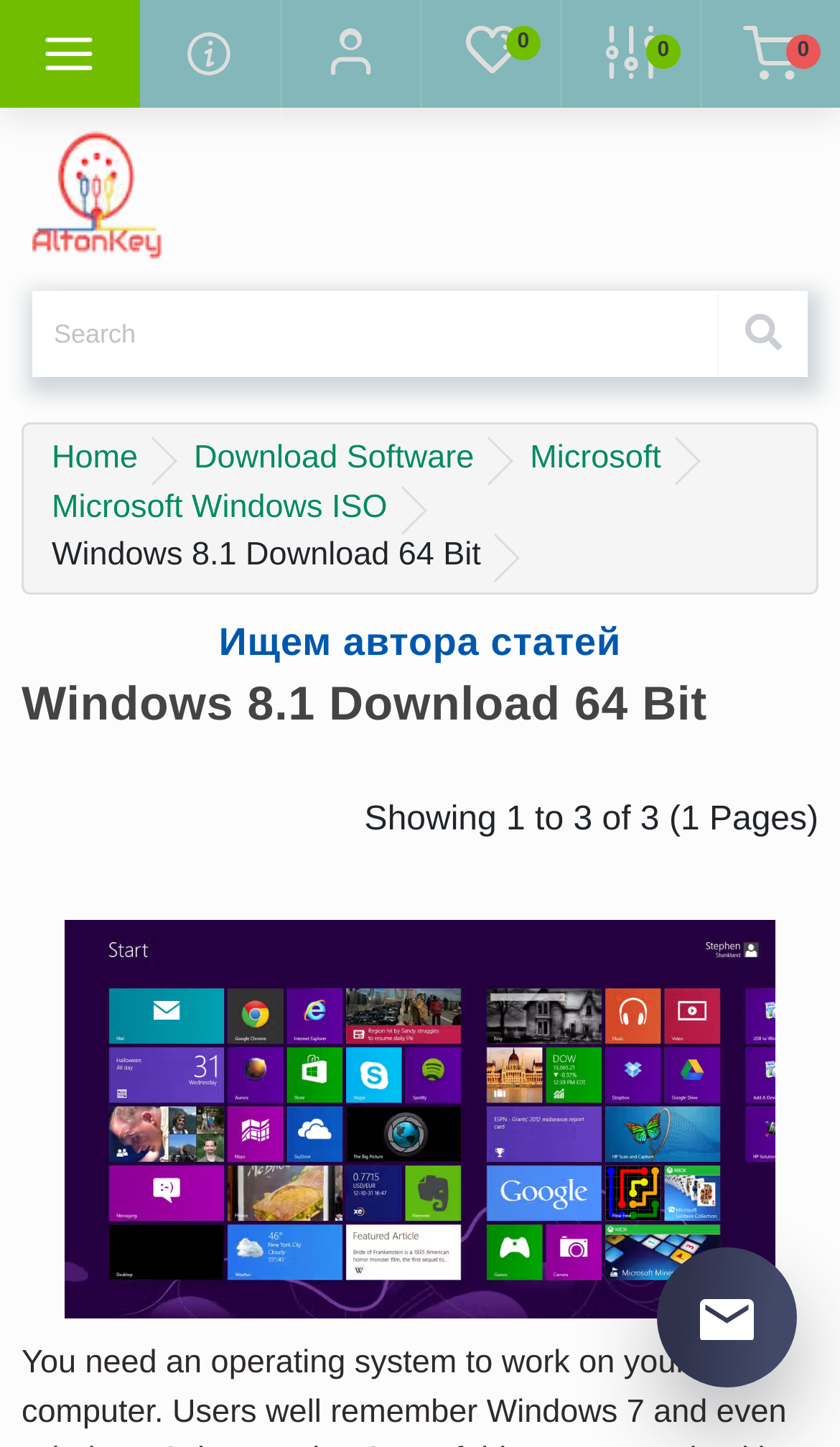Please identify the bounding box coordinates of the area I need to click to accomplish the following instruction: "Search for something".

[0.038, 0.127, 0.854, 0.186]